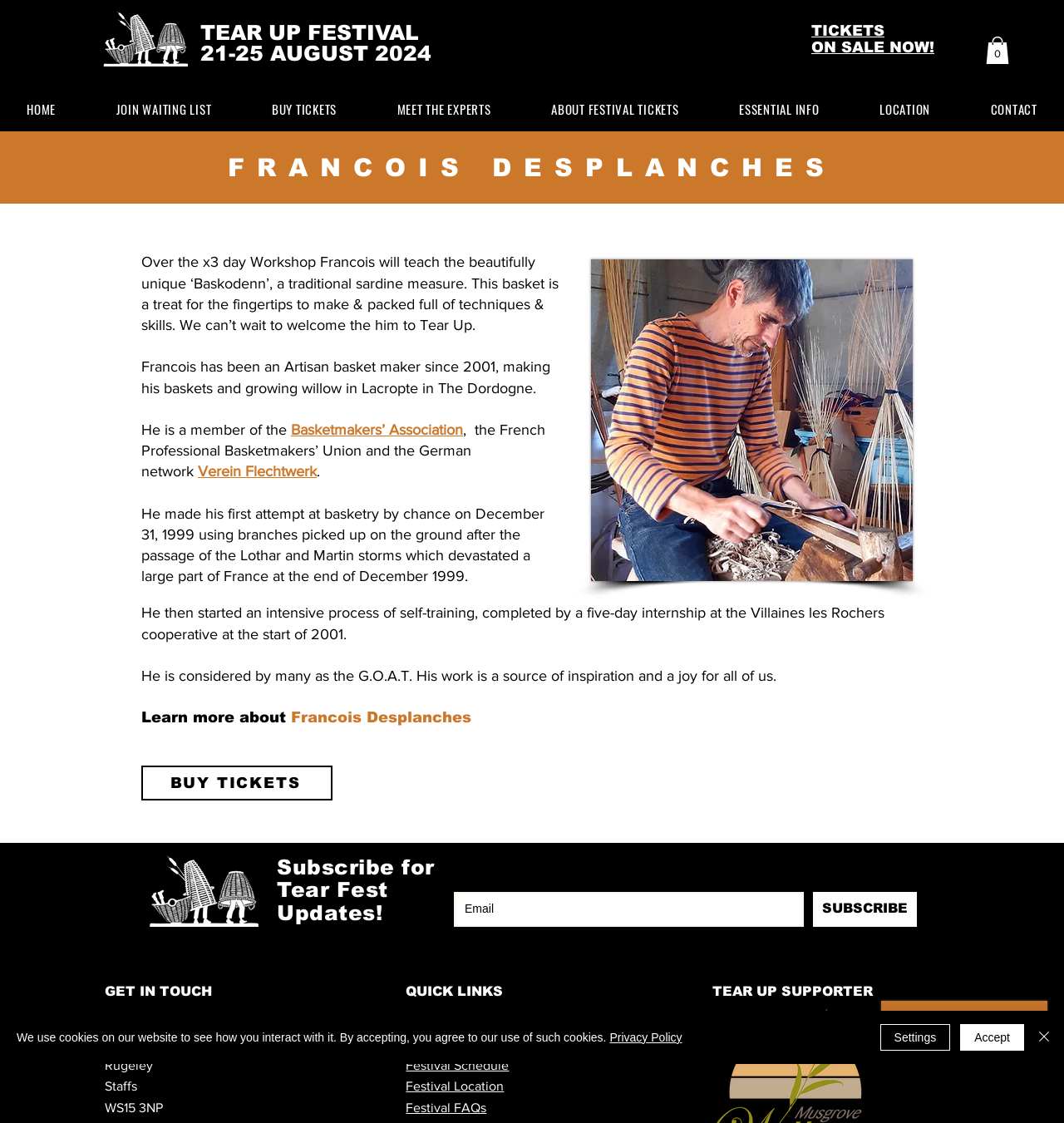Determine the bounding box coordinates for the area that needs to be clicked to fulfill this task: "Click the 'Learn more about Francois Desplanches' link". The coordinates must be given as four float numbers between 0 and 1, i.e., [left, top, right, bottom].

[0.133, 0.632, 0.443, 0.646]